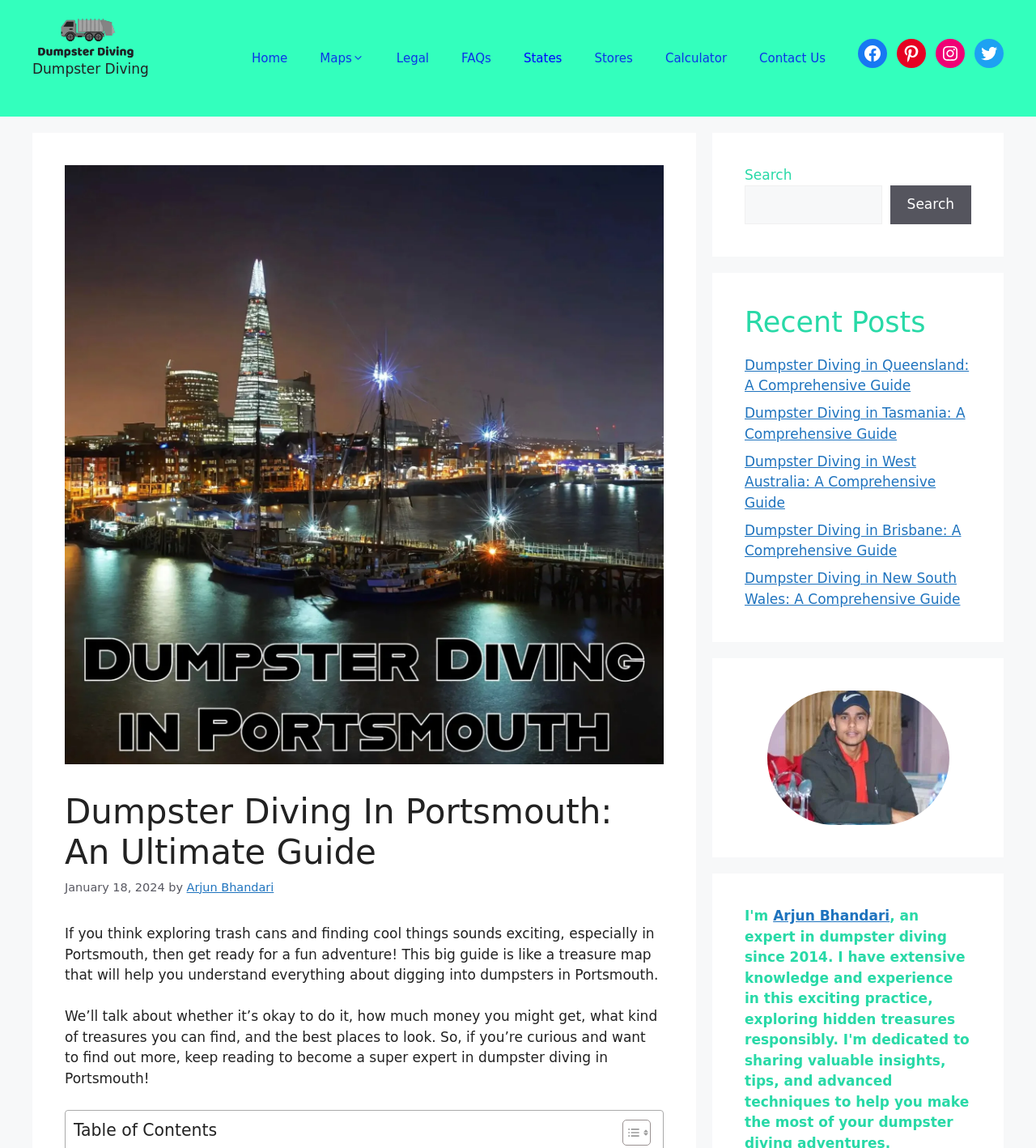Please answer the following question using a single word or phrase: 
How many recent posts are listed on the webpage?

5